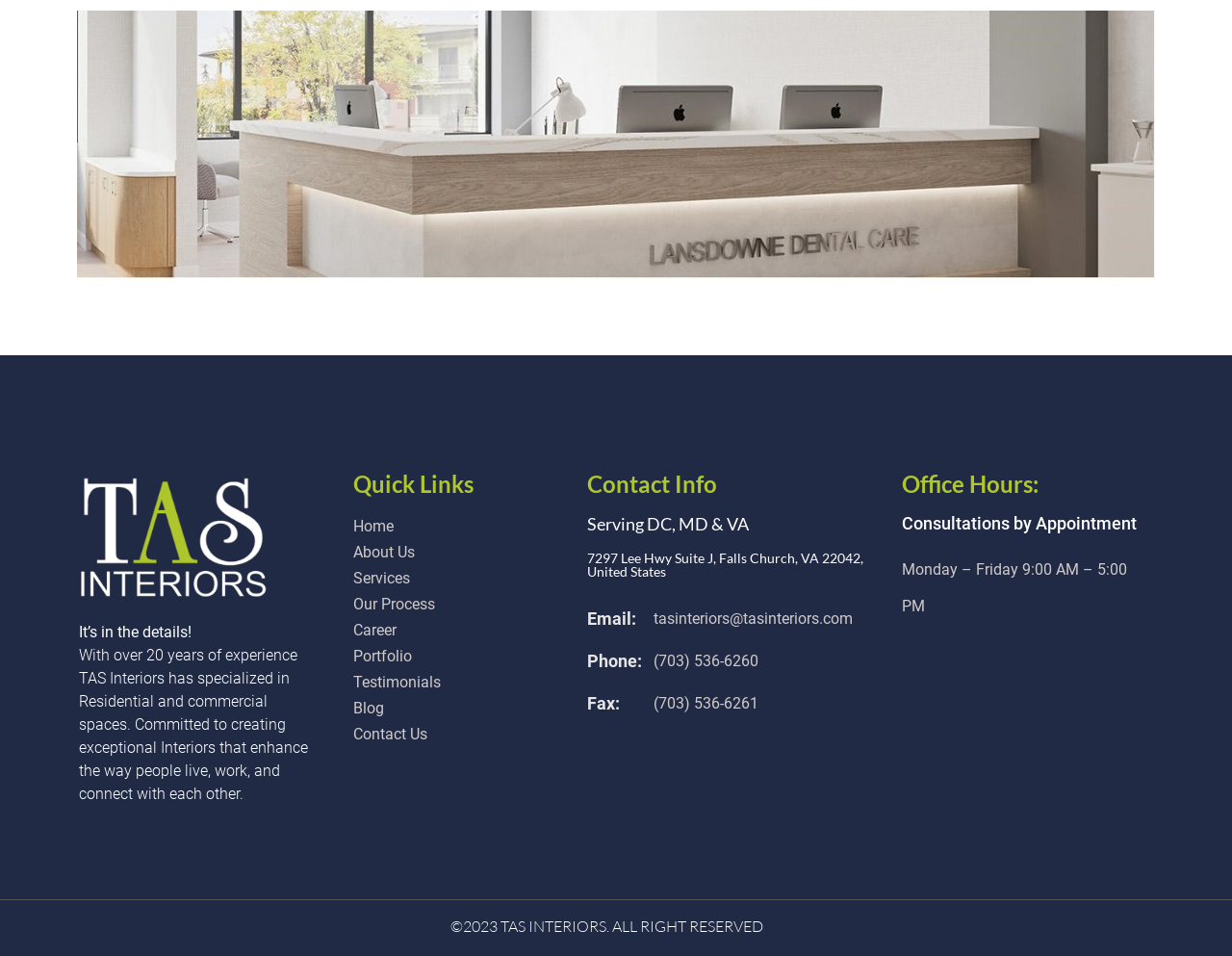Identify the bounding box coordinates of the element that should be clicked to fulfill this task: "Click on the 'Home' link". The coordinates should be provided as four float numbers between 0 and 1, i.e., [left, top, right, bottom].

[0.287, 0.538, 0.458, 0.562]